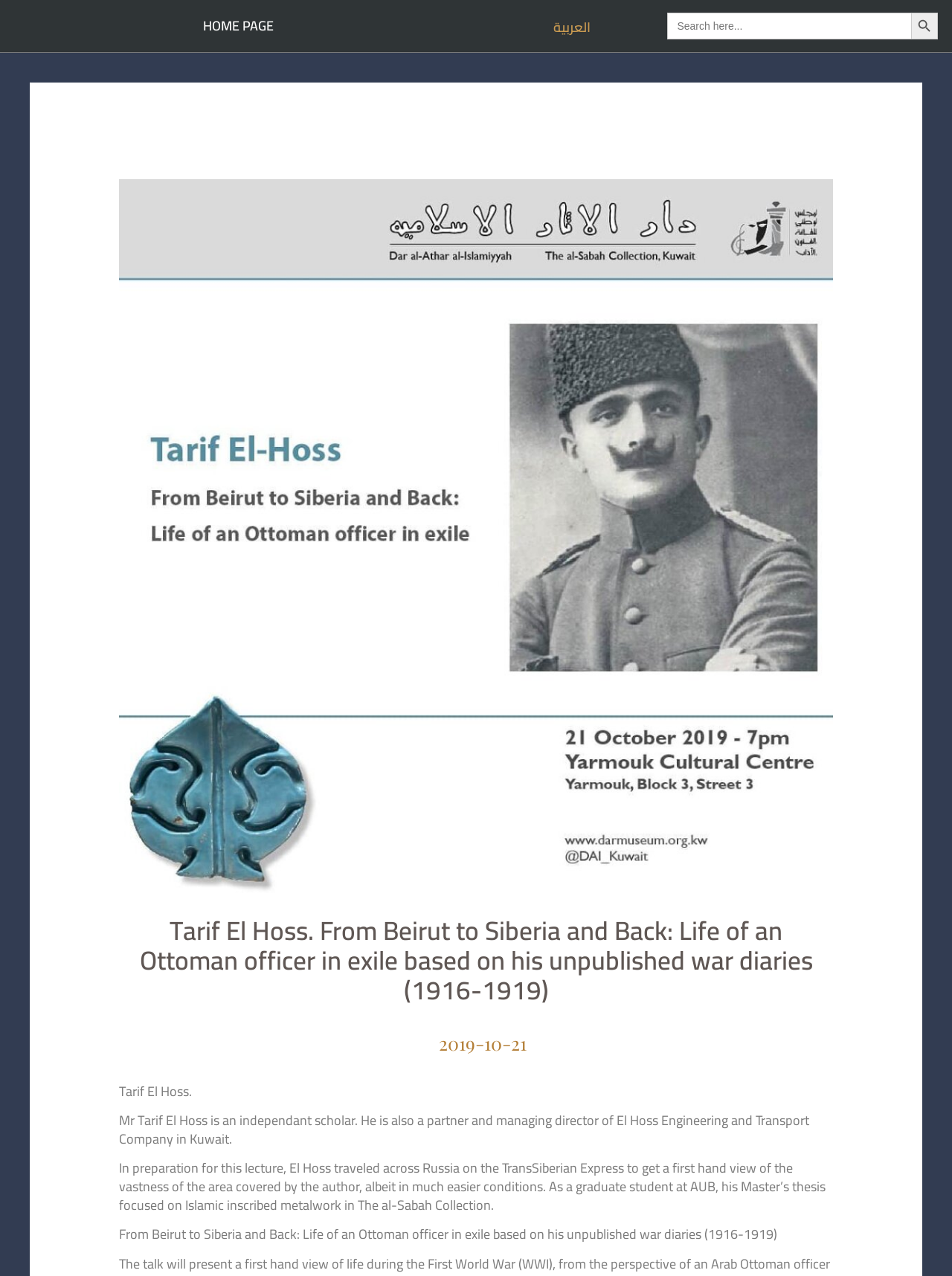Provide a brief response to the question below using one word or phrase:
What is the date of the lecture?

2019-10-21